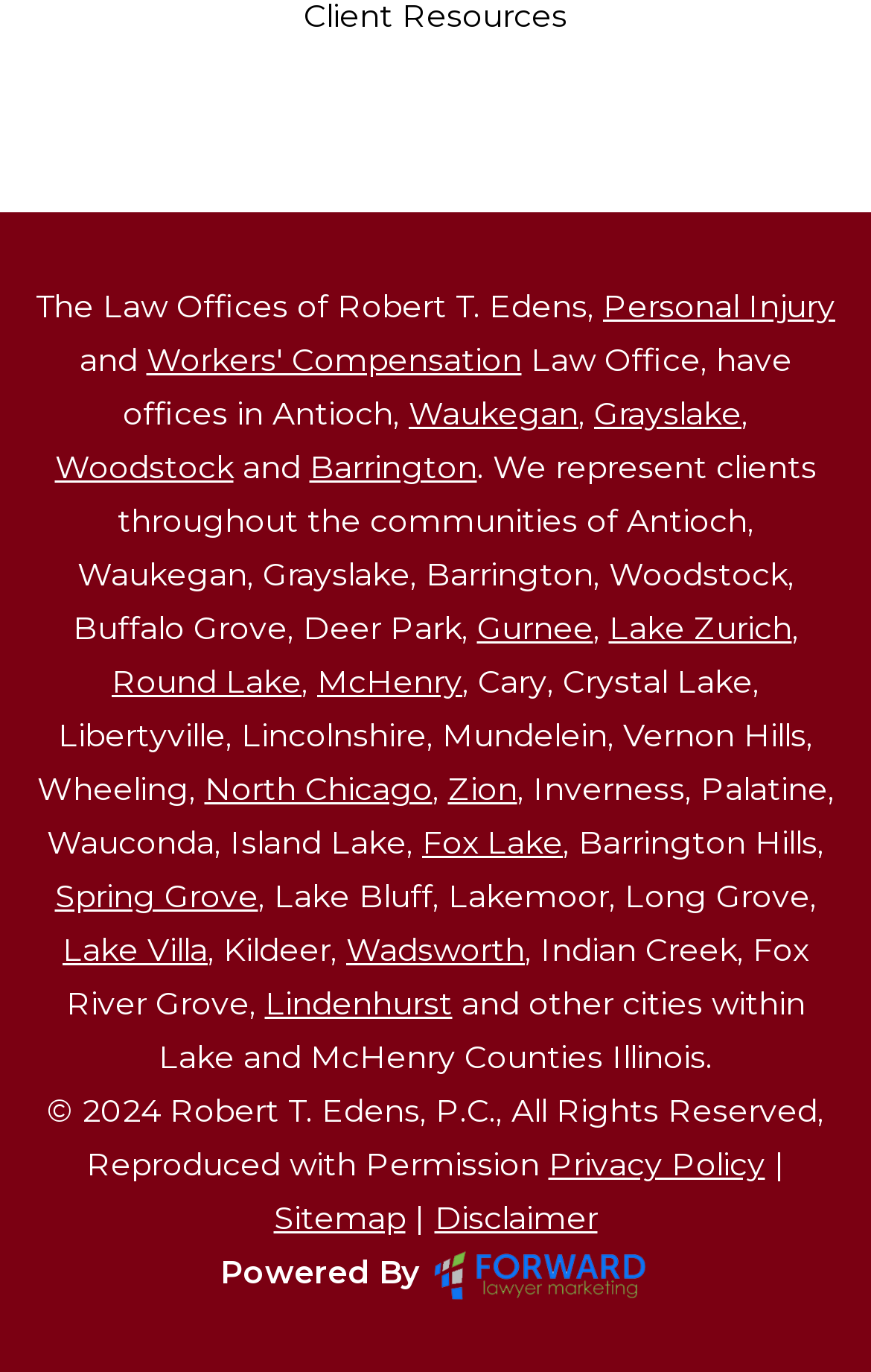What is the name of the law office?
Based on the screenshot, provide a one-word or short-phrase response.

The Law Offices of Robert T. Edens